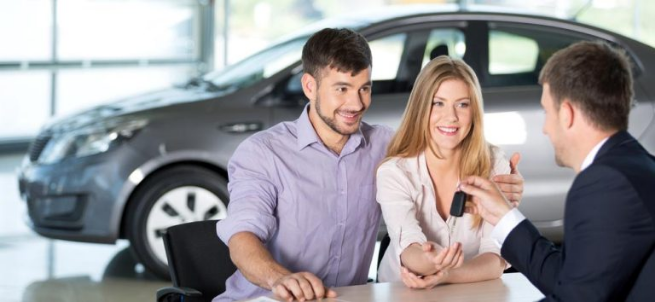Break down the image and describe every detail you can observe.

In a bright and modern car rental office, a young couple is engaged in a friendly conversation with a sales representative. The man, wearing a light purple shirt, has a cheerful expression as he leans slightly forward, showing interest in the discussion. The woman beside him, dressed in a white top, exudes enthusiasm, resting her hands on the table and attentively listening. The representative, in a dark suit, is gesturing as he explains something important, holding a car key as if offering it to them. In the background, a sleek gray car is visible, illustrating the context of a car lease service, likely a part of the engaging deals being discussed. The setting suggests a professional yet welcoming atmosphere, indicative of various extraordinary car lease arrangements available.